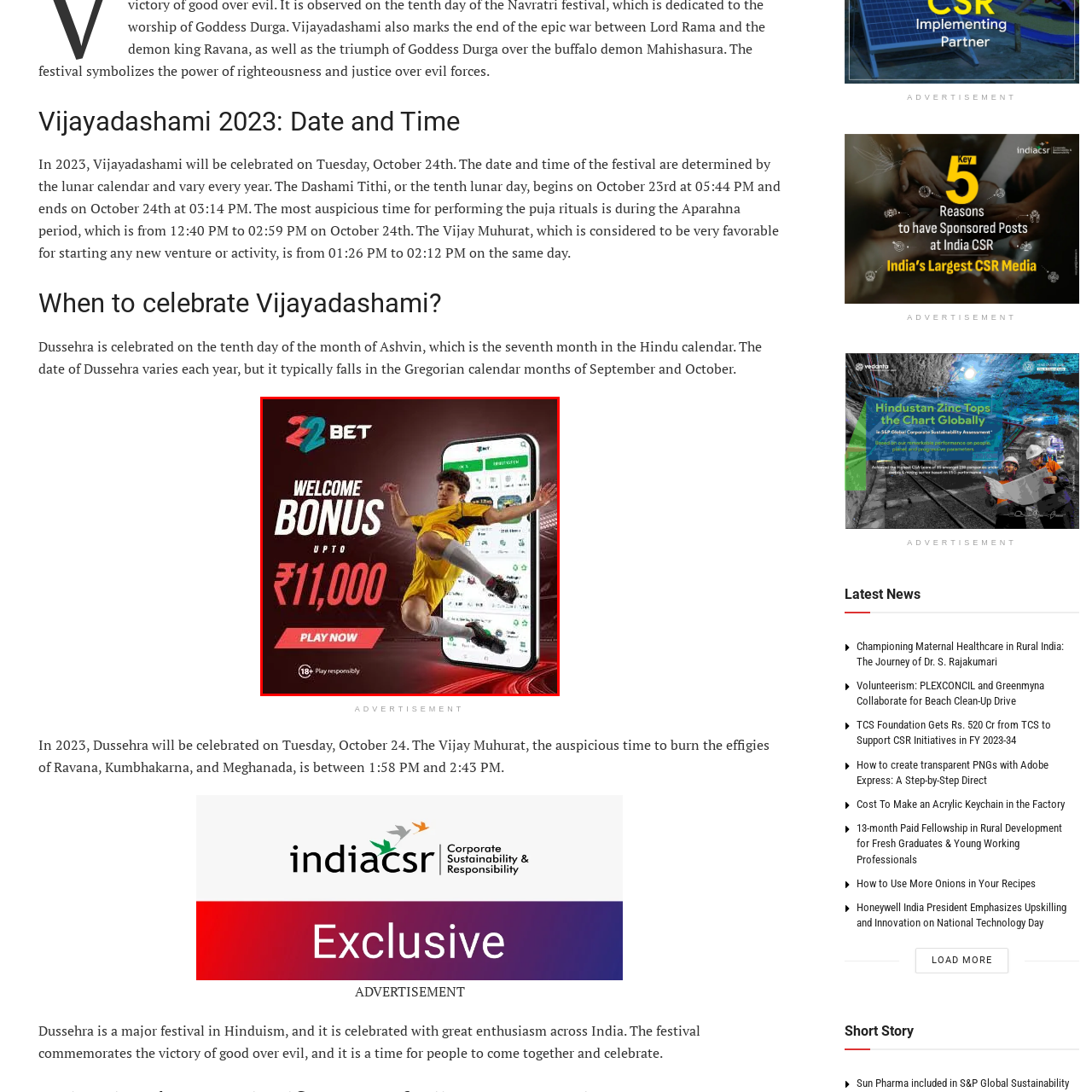Give an in-depth description of the image within the red border.

The image features a vibrant advertisement for 22Bet, an online betting platform. It showcases an athlete in an action pose, dressed in a bright yellow sports uniform, leaping against a dynamic background that evokes the excitement of sports. Prominently displayed is the text "WELCOME BONUS" along with "UP TO ₹11,000," highlighting the attractive promotional offer for new users. The call to action, "PLAY NOW," encourages engagement, while a phone displaying the betting app suggests accessibility and ease of use. The design emphasizes responsible play with the note "18+ Play responsibly," reinforcing the platform's commitment to responsible gaming practices.